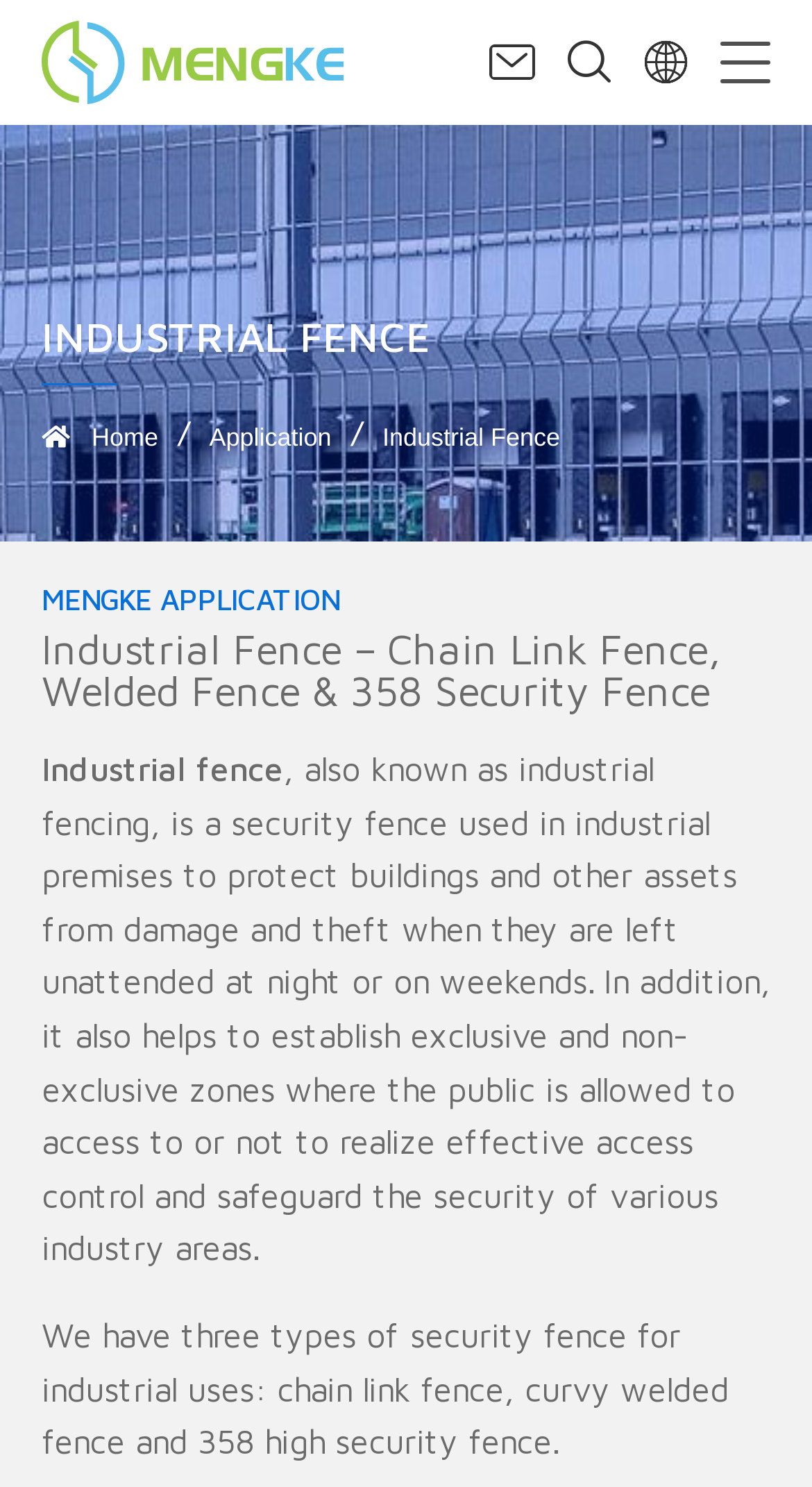Identify the primary heading of the webpage and provide its text.

Industrial Fence – Chain Link Fence, Welded Fence & 358 Security Fence